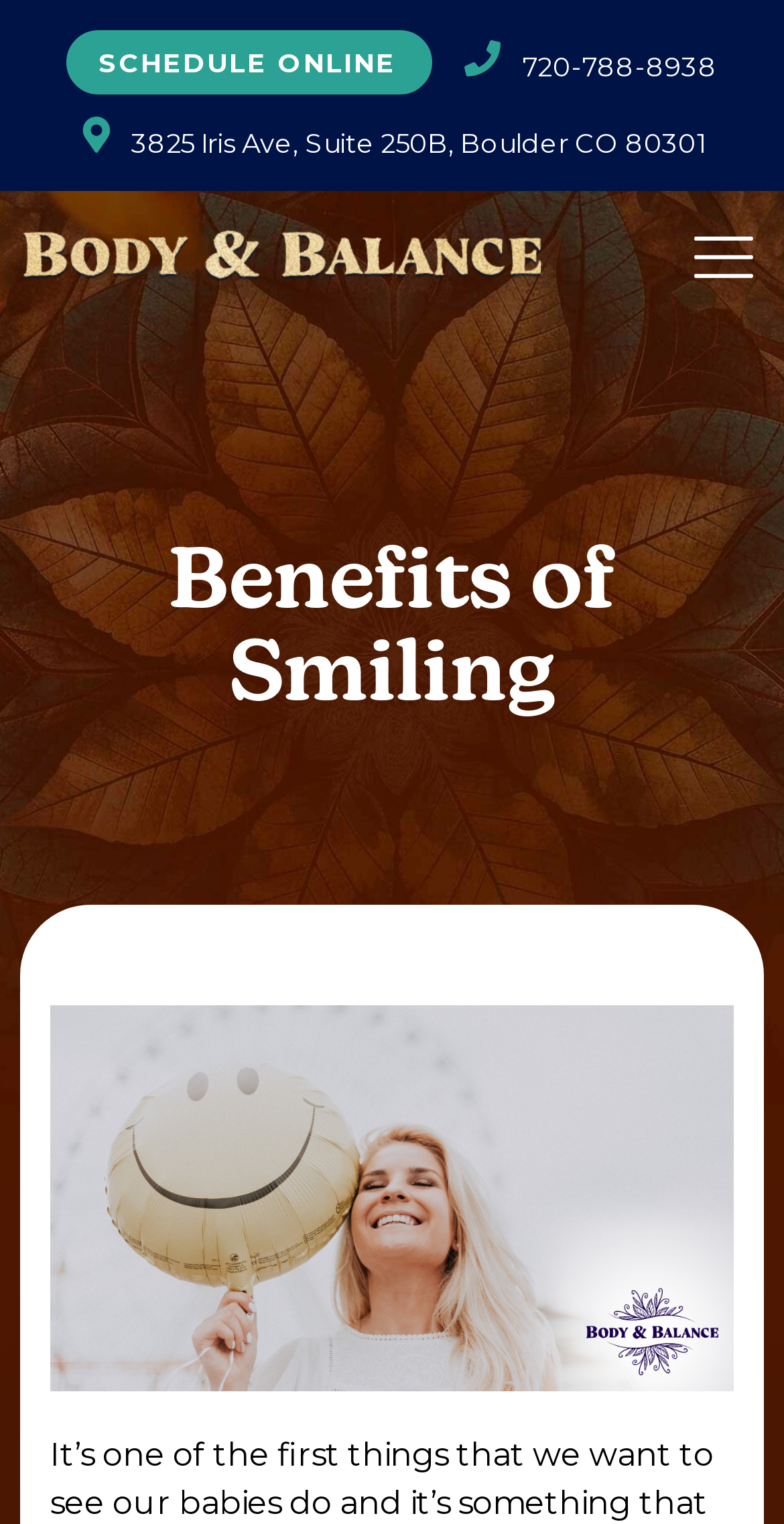Identify the text that serves as the heading for the webpage and generate it.

Benefits of Smiling